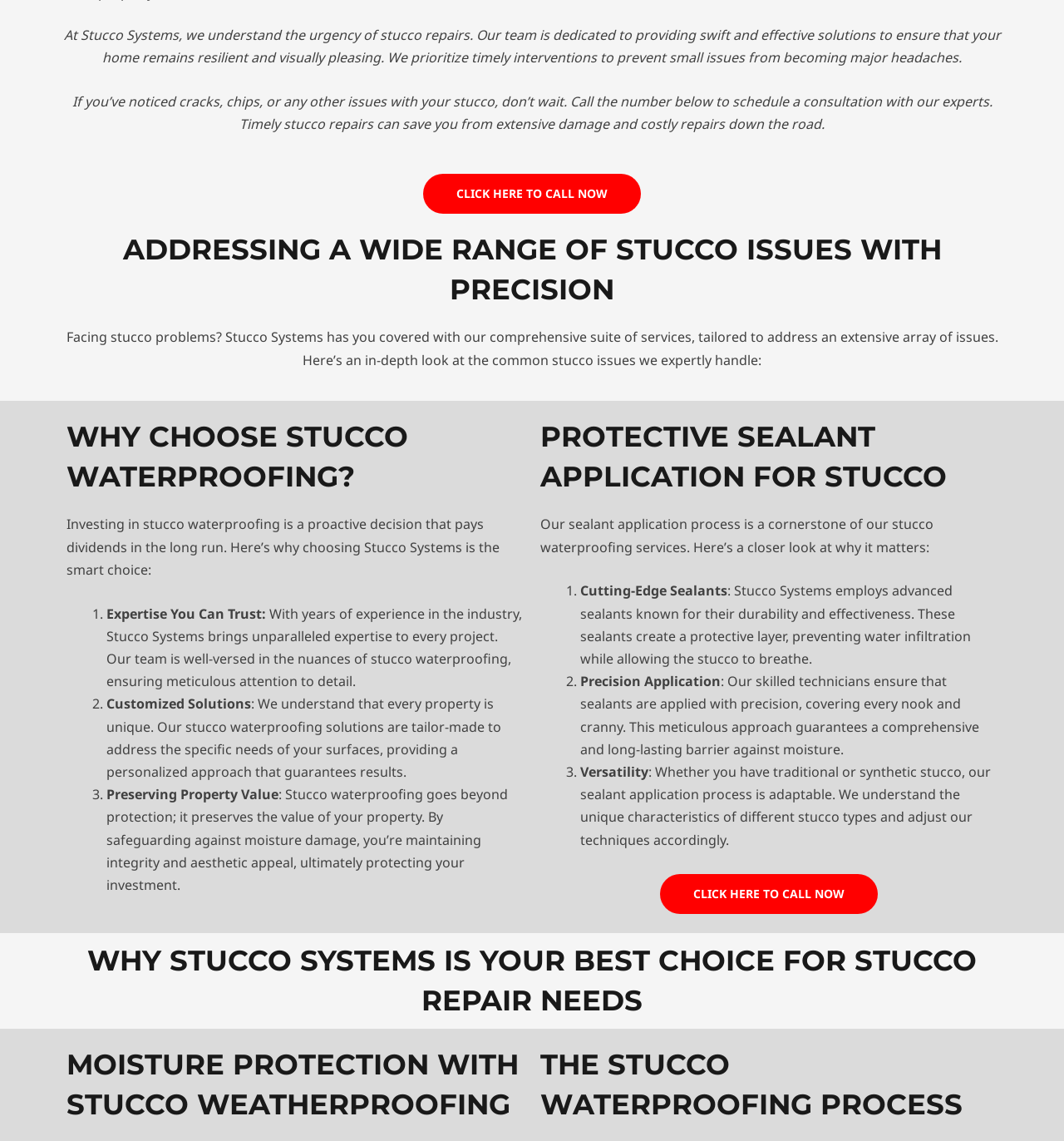Using the information in the image, could you please answer the following question in detail:
What is the main service offered by Stucco Systems?

Based on the webpage content, Stucco Systems provides stucco repair services, including addressing a wide range of stucco issues, and stucco waterproofing services, including sealant application and moisture protection.